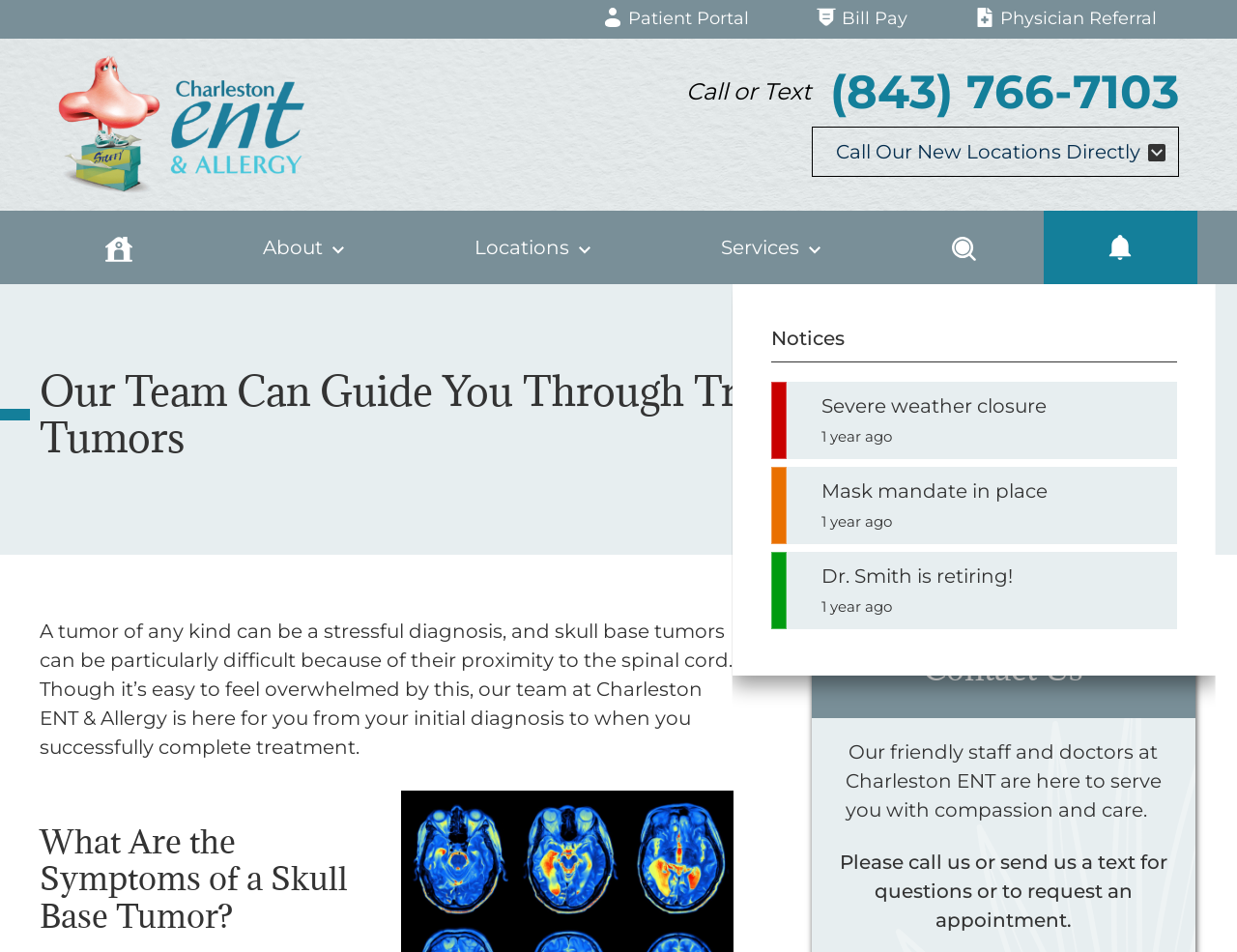Determine the bounding box coordinates for the clickable element required to fulfill the instruction: "Click the 'Patient Portal' link". Provide the coordinates as four float numbers between 0 and 1, i.e., [left, top, right, bottom].

[0.47, 0.0, 0.623, 0.039]